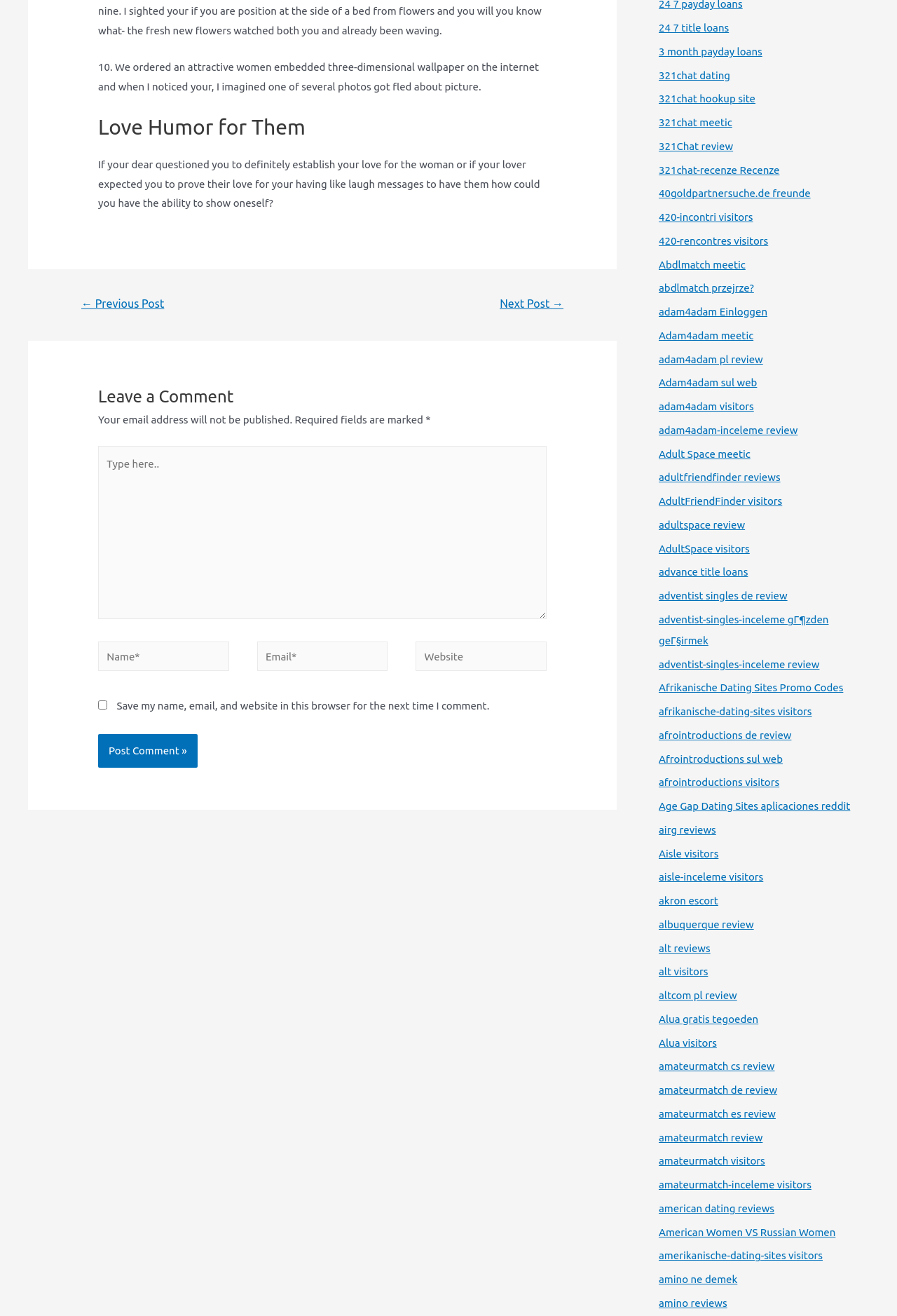Locate the bounding box coordinates of the area to click to fulfill this instruction: "Click the '← Previous Post' link". The bounding box should be presented as four float numbers between 0 and 1, in the order [left, top, right, bottom].

[0.072, 0.222, 0.202, 0.242]